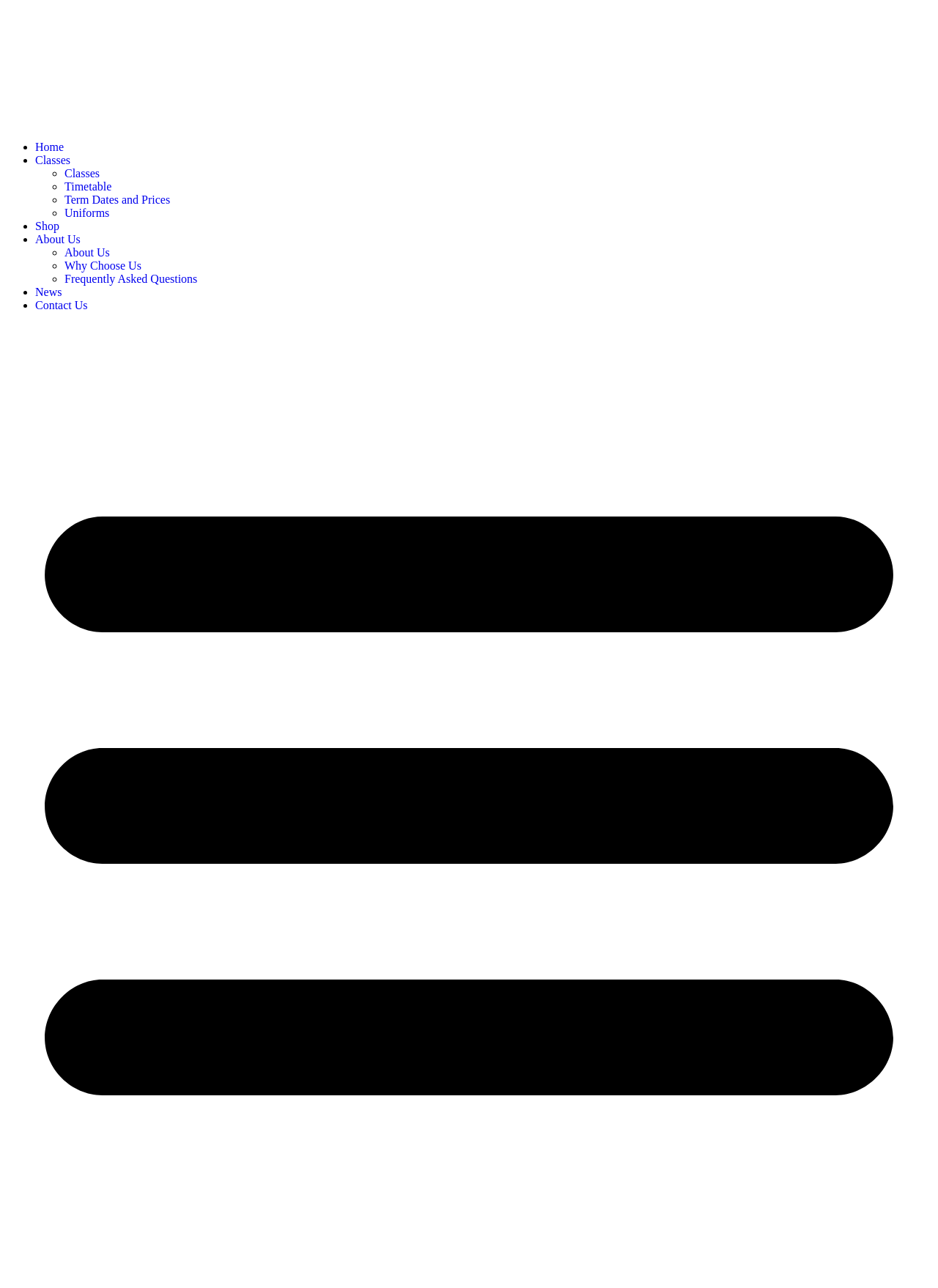What is the shape of the list marker used for the 'Home' link?
Respond with a short answer, either a single word or a phrase, based on the image.

•